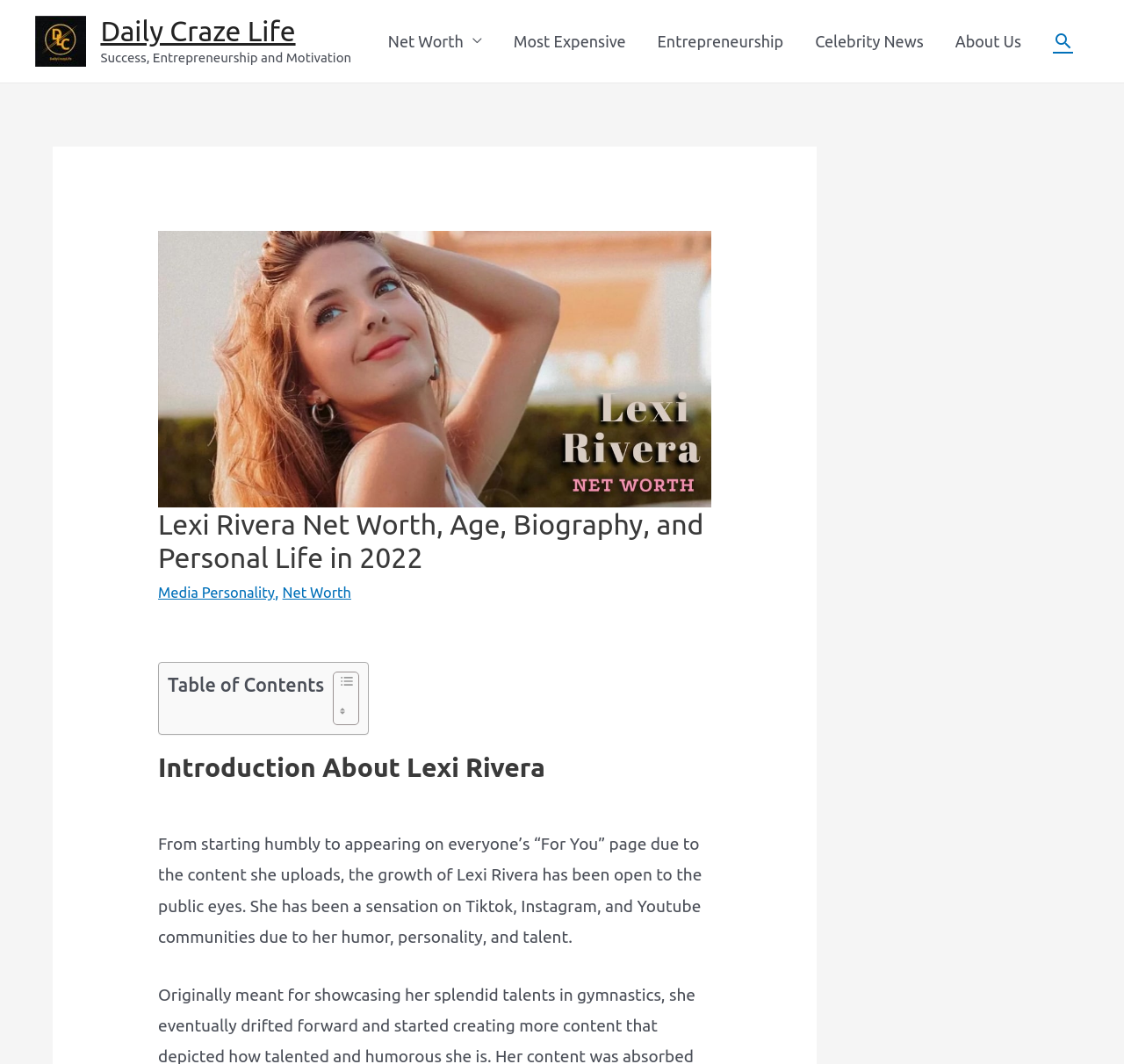Look at the image and write a detailed answer to the question: 
How many navigation links are there?

The navigation links can be found in the navigation element 'Site Navigation' which has 5 child link elements: 'Net Worth ', 'Most Expensive', 'Entrepreneurship', 'Celebrity News', and 'About Us'.